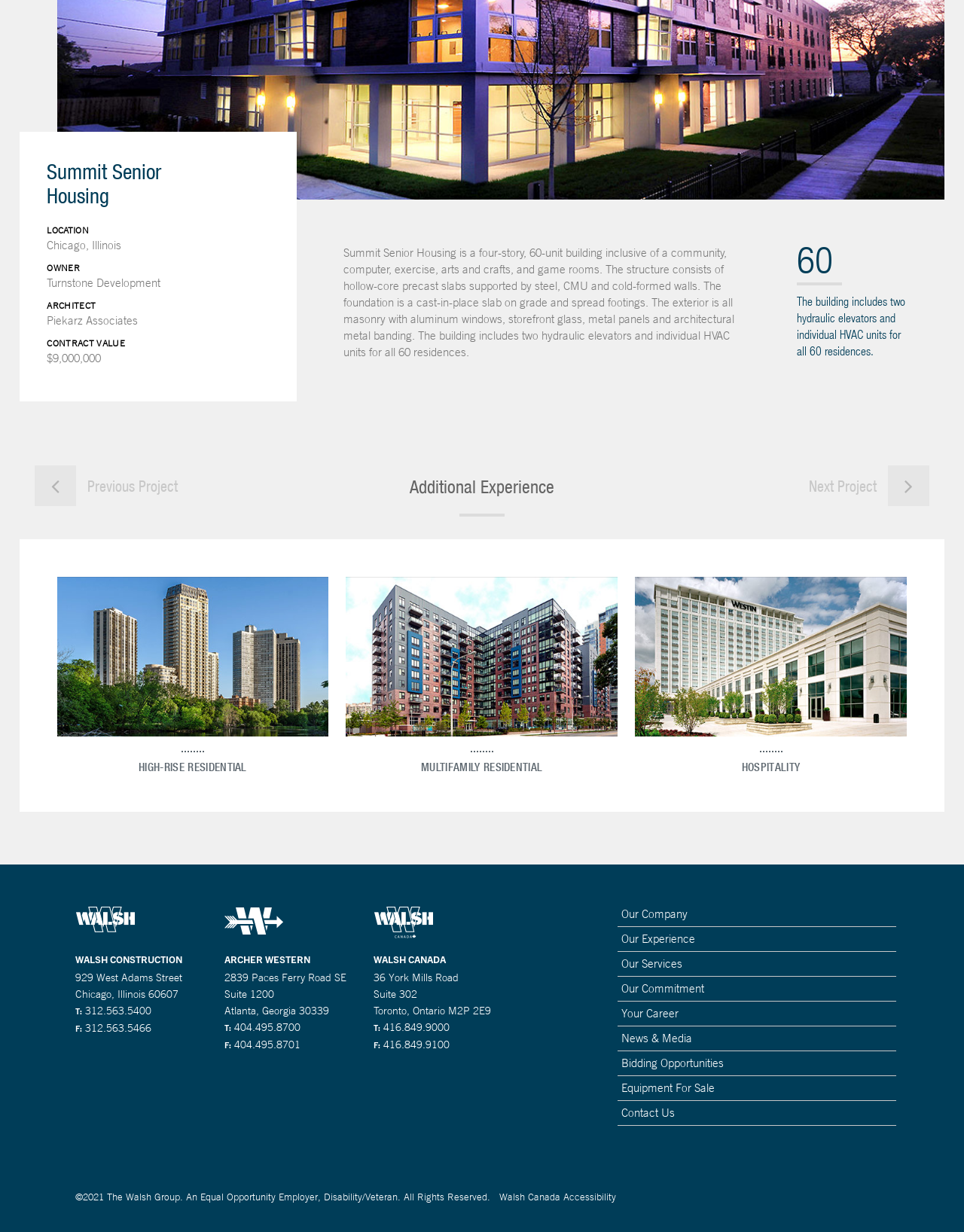Using the provided element description "Walsh Canada Accessibility", determine the bounding box coordinates of the UI element.

[0.518, 0.966, 0.639, 0.977]